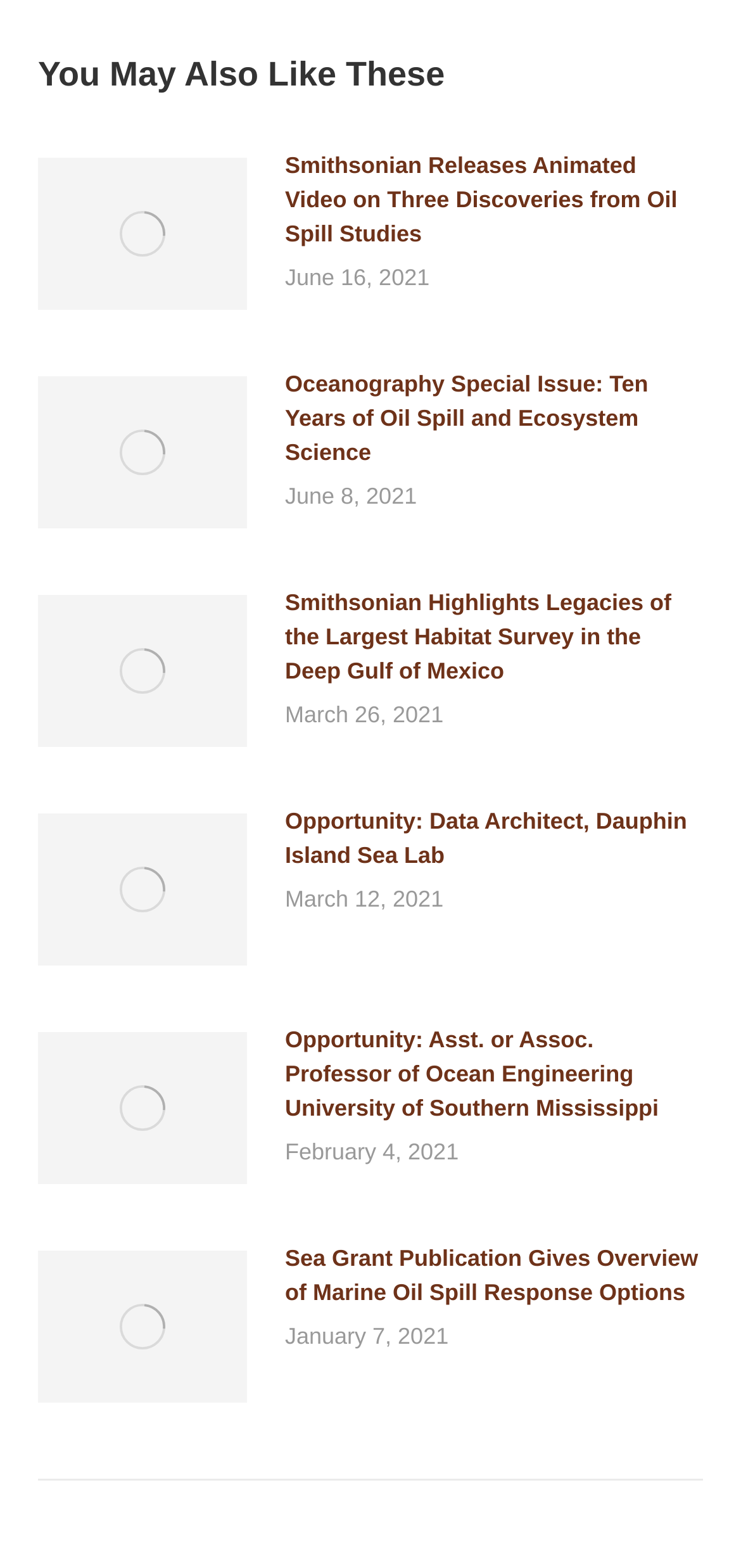Carefully examine the image and provide an in-depth answer to the question: What is the date of the first article?

The date of the first article is obtained by looking at the 'time' element inside the first 'article' element, which contains the text 'June 16, 2021'.